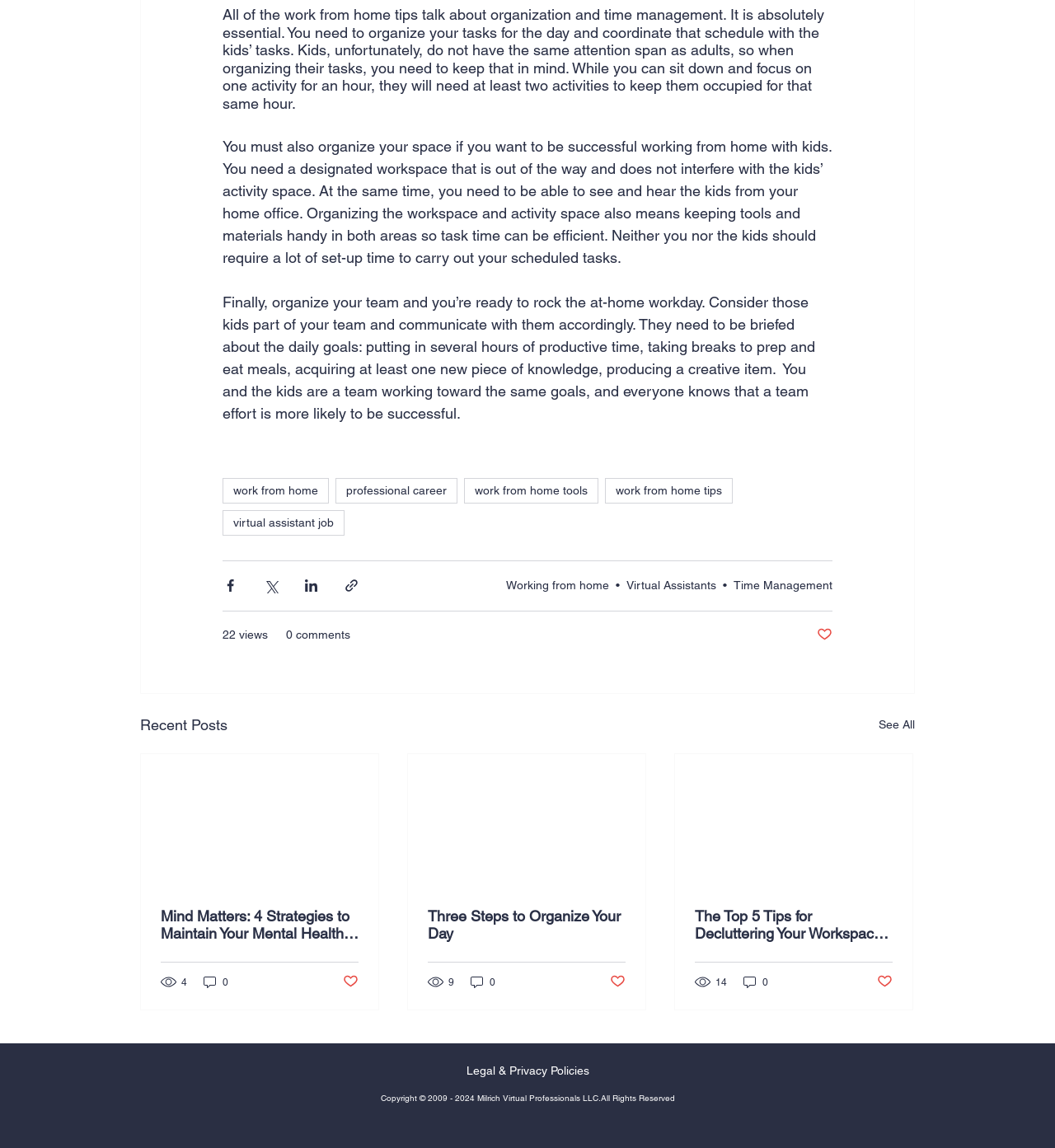Is there a section for legal and privacy policies on the webpage?
Use the information from the image to give a detailed answer to the question.

The webpage has a section at the bottom with a heading 'Legal & Privacy Policies' that links to a page with more information, indicating that the webpage has a section dedicated to legal and privacy policies.